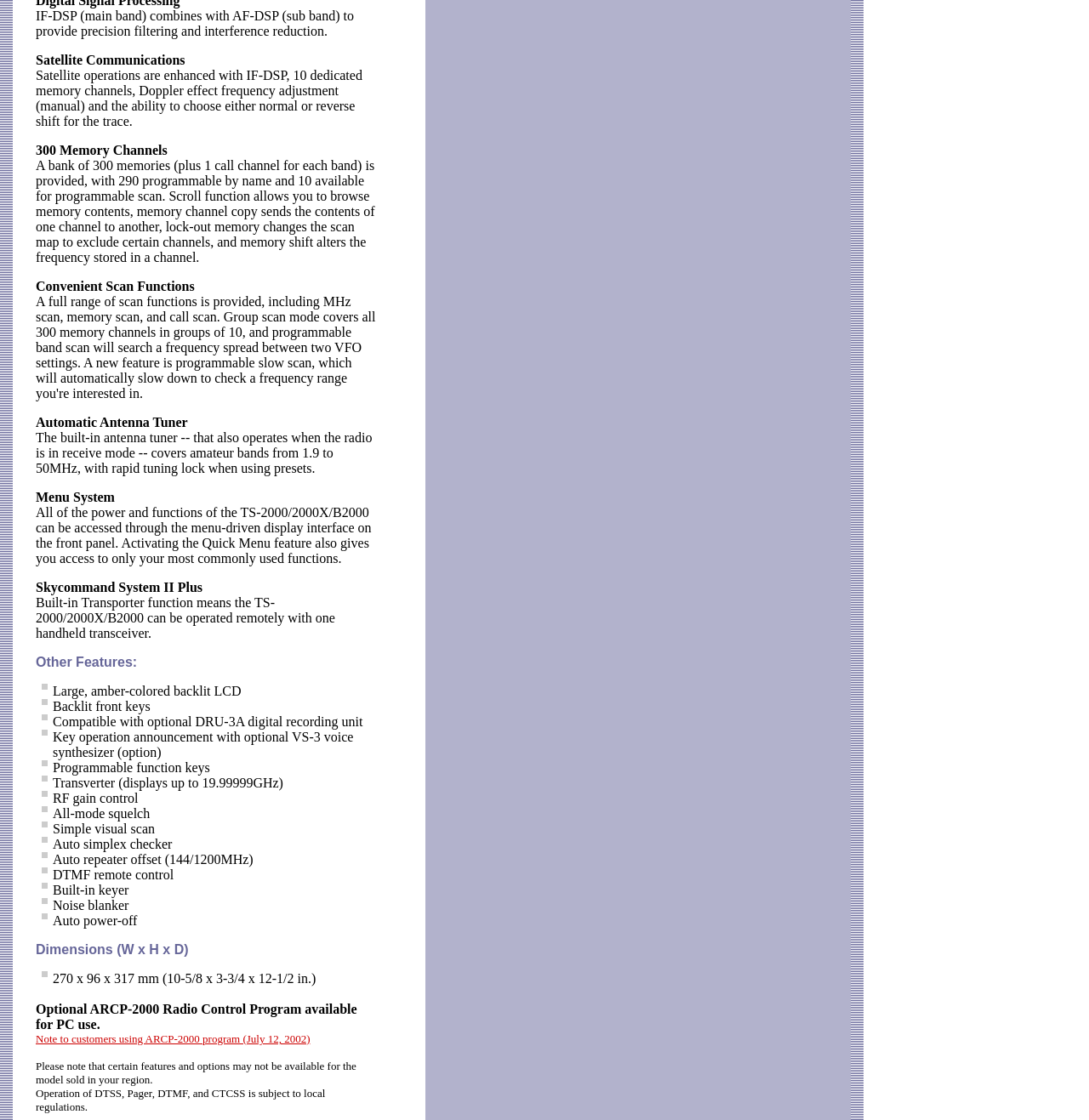Please answer the following question using a single word or phrase: 
How many years of experience does the author have in teaching mathematics?

30